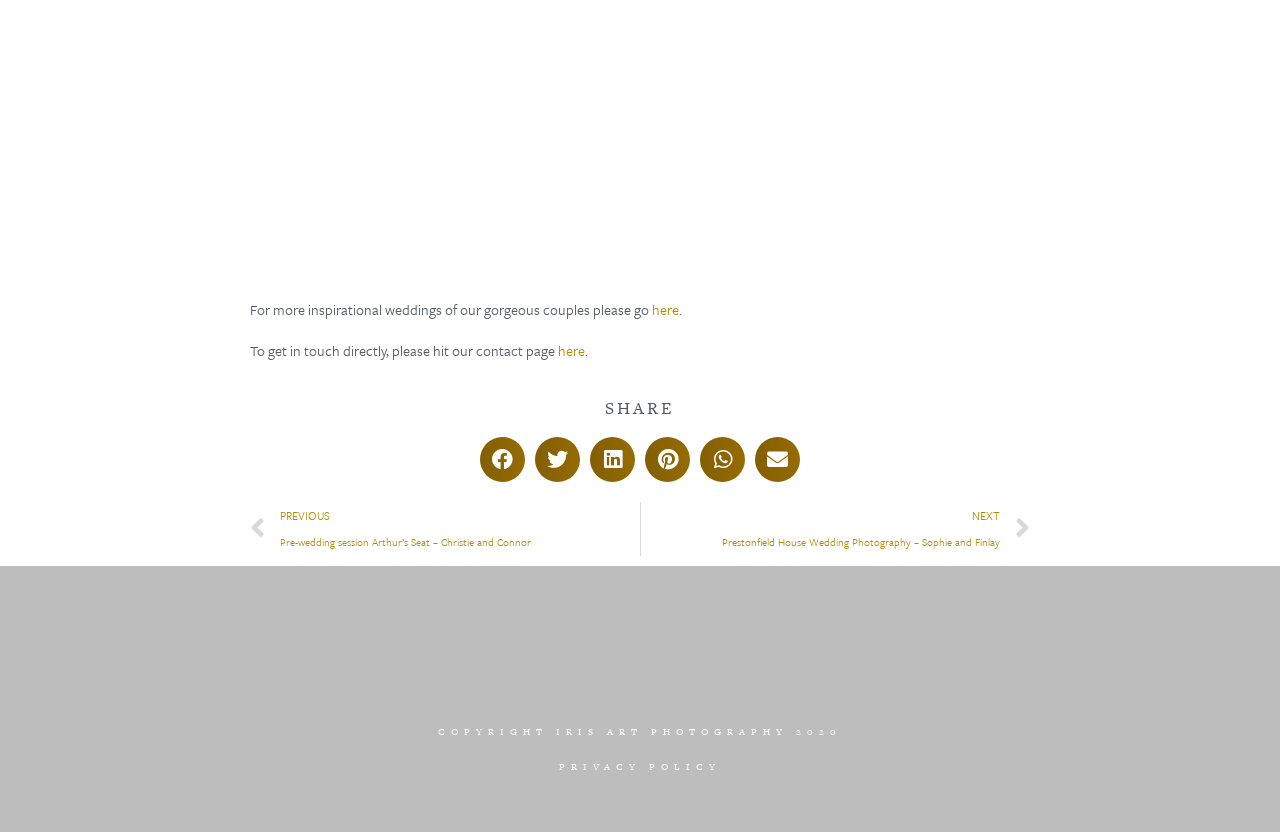Locate the bounding box coordinates of the area you need to click to fulfill this instruction: 'Get in touch directly'. The coordinates must be in the form of four float numbers ranging from 0 to 1: [left, top, right, bottom].

[0.436, 0.409, 0.457, 0.434]